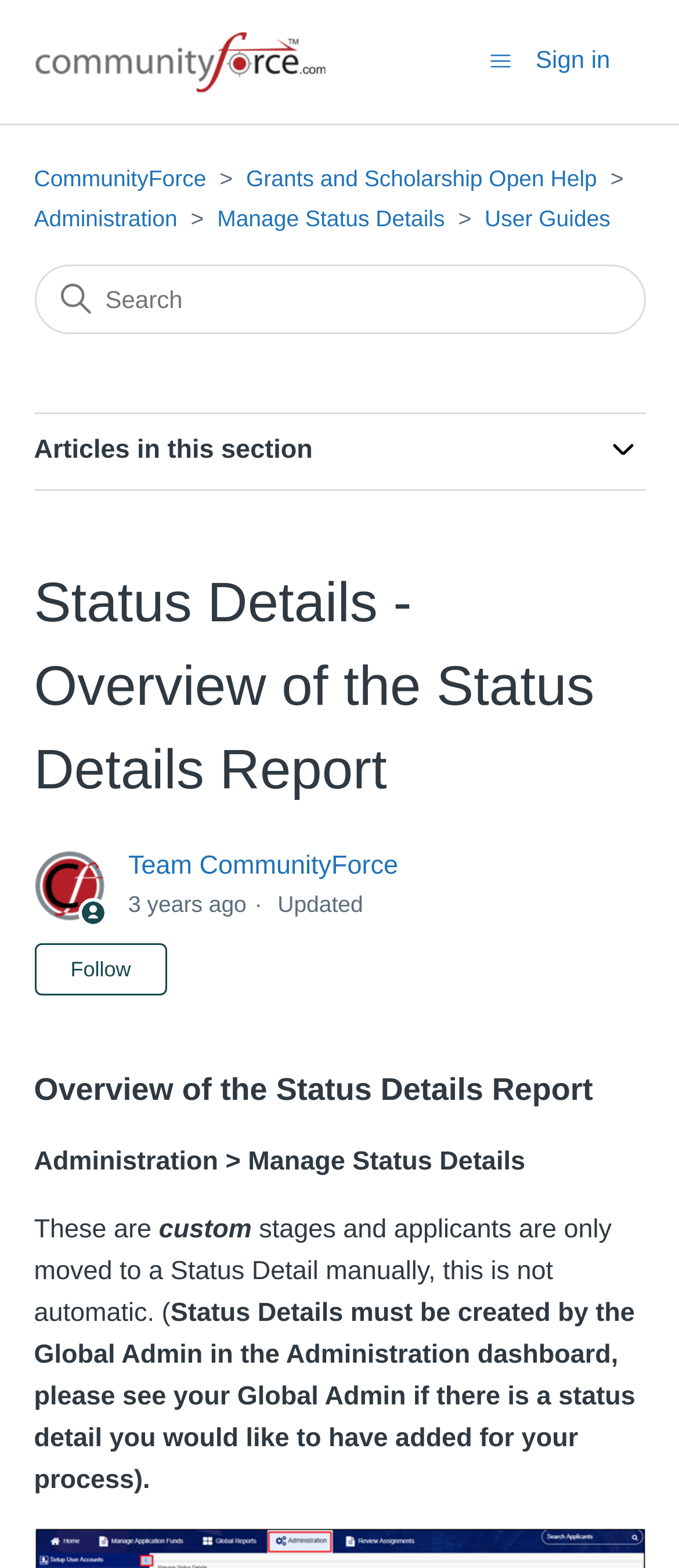Use a single word or phrase to answer the question:
What is the purpose of the Status Details?

custom stages for applicants